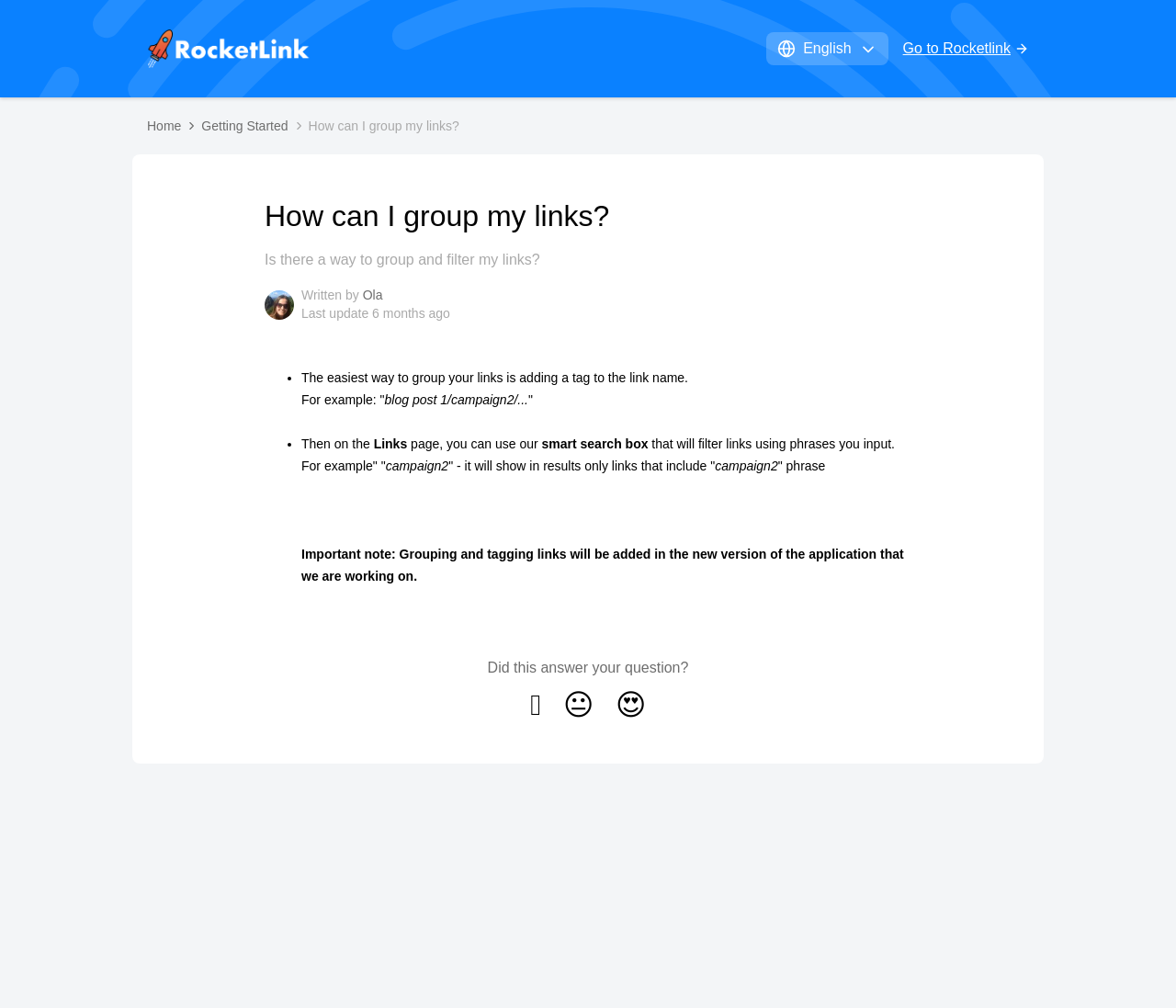Please answer the following question using a single word or phrase: 
Is grouping and tagging links currently available in the application?

No